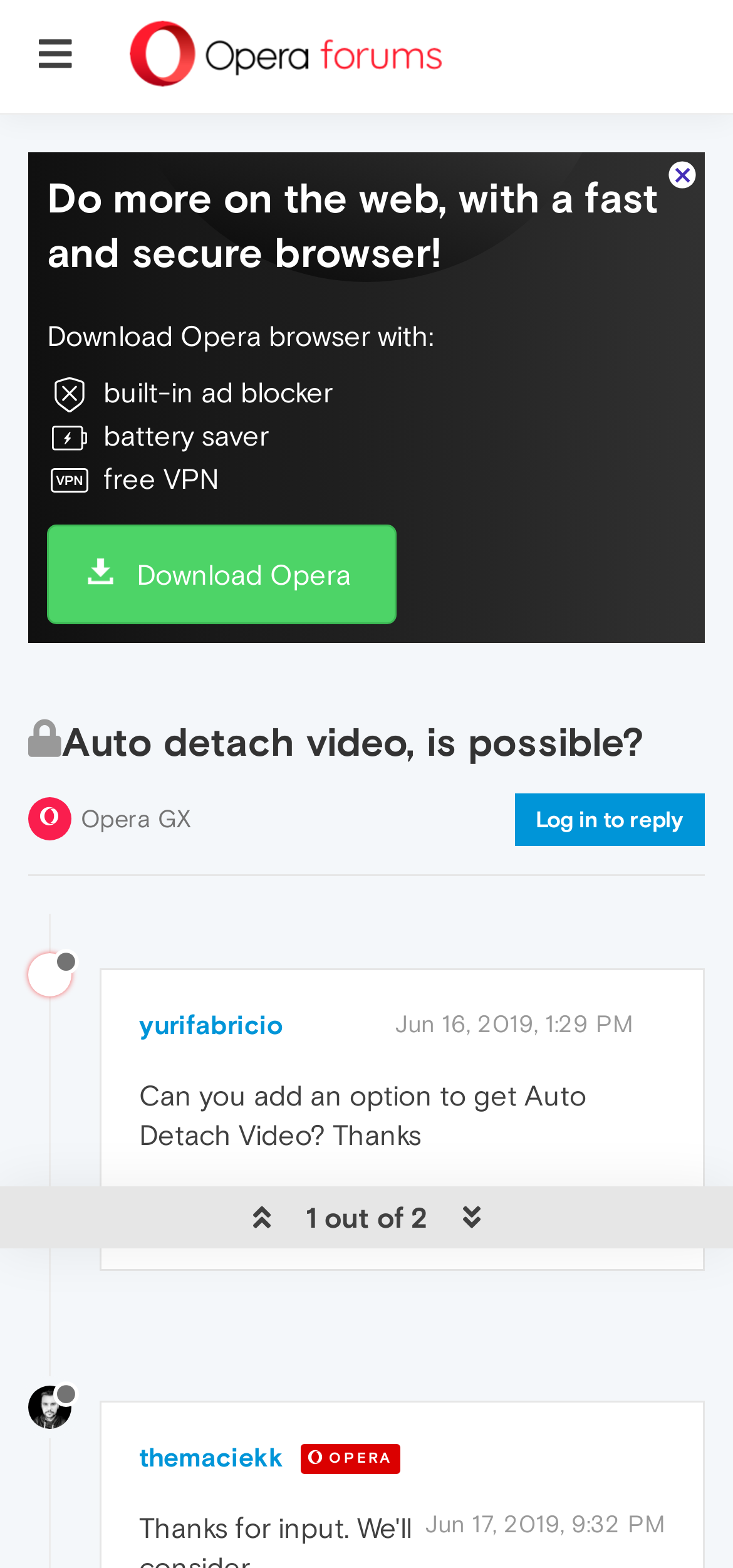Respond to the following question with a brief word or phrase:
What is the name of the browser being promoted?

Opera